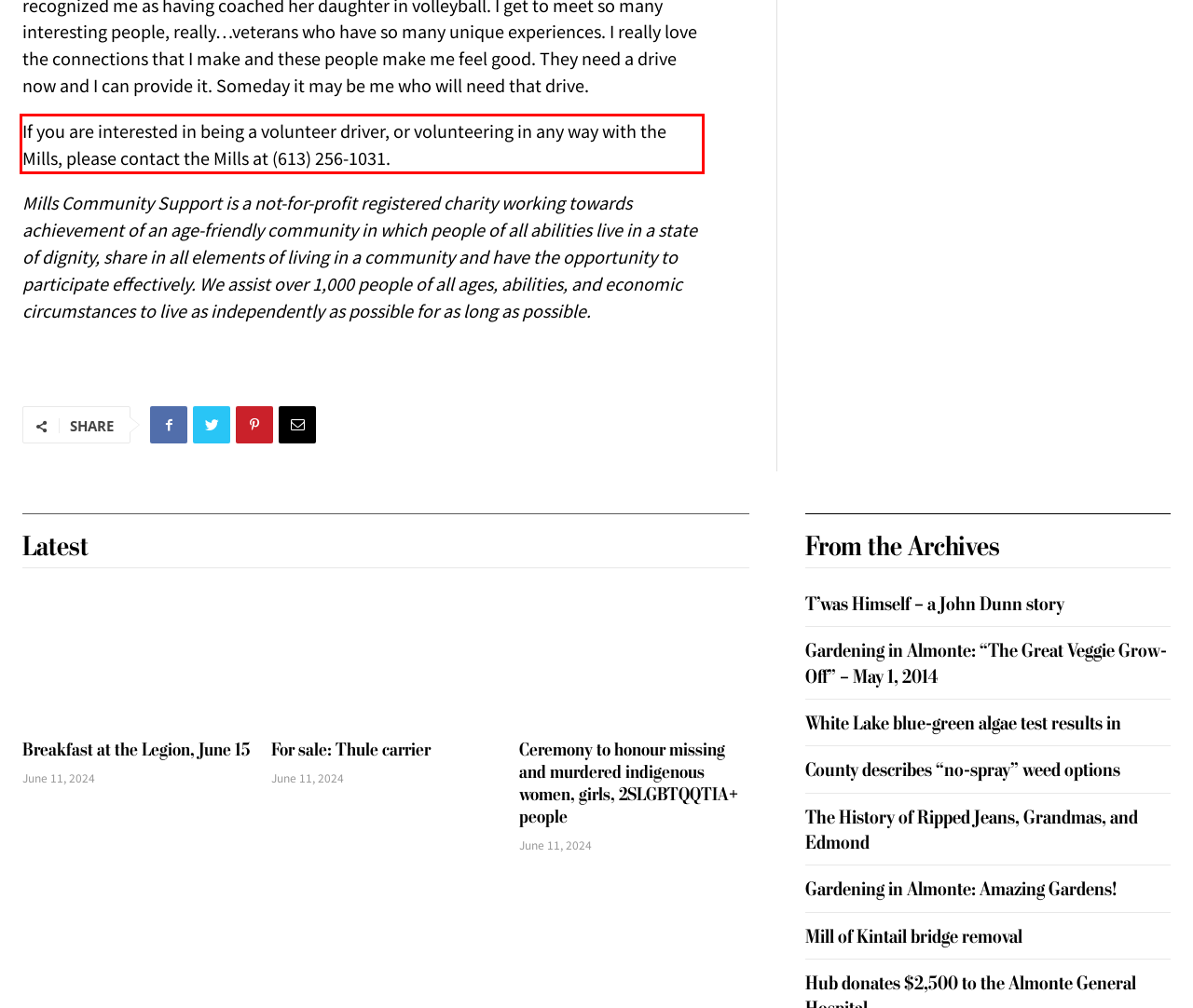From the given screenshot of a webpage, identify the red bounding box and extract the text content within it.

If you are interested in being a volunteer driver, or volunteering in any way with the Mills, please contact the Mills at (613) 256-1031.